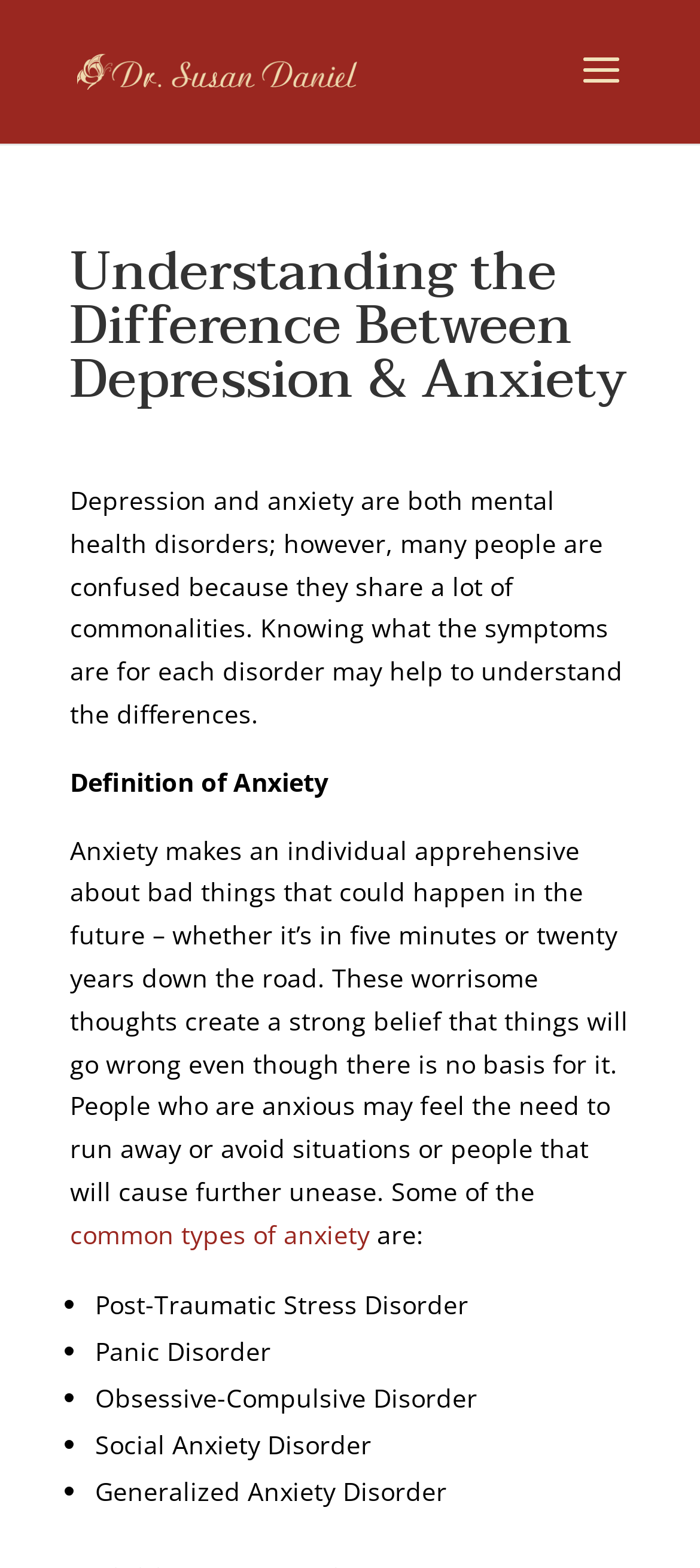What are some common types of anxiety?
Provide a detailed and extensive answer to the question.

The webpage lists several common types of anxiety, including Post-Traumatic Stress Disorder, Panic Disorder, Obsessive-Compulsive Disorder, Social Anxiety Disorder, and Generalized Anxiety Disorder. These can be found in the bullet points following the definition of anxiety.